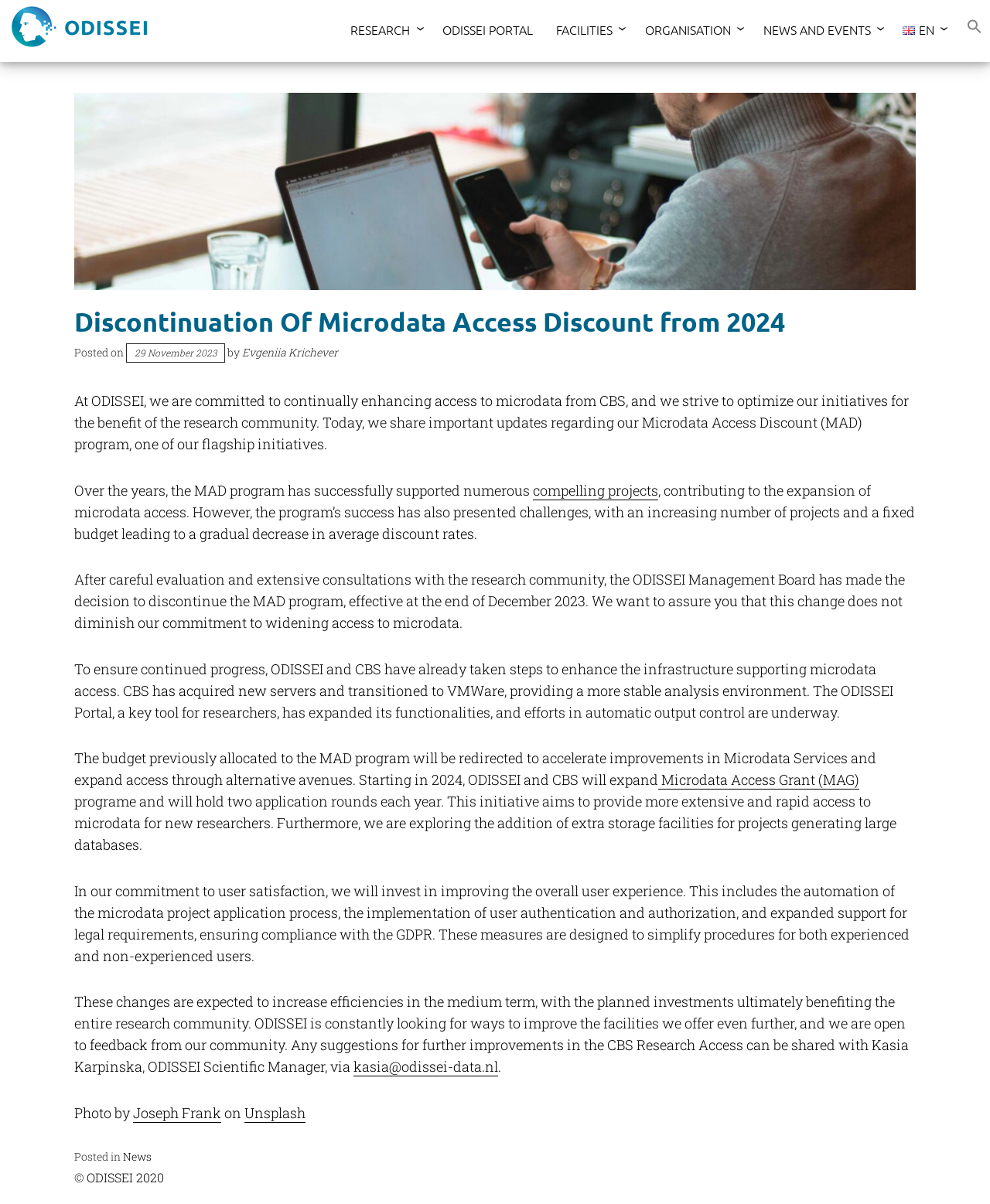Determine the bounding box coordinates of the region I should click to achieve the following instruction: "go to the Bookstore". Ensure the bounding box coordinates are four float numbers between 0 and 1, i.e., [left, top, right, bottom].

None